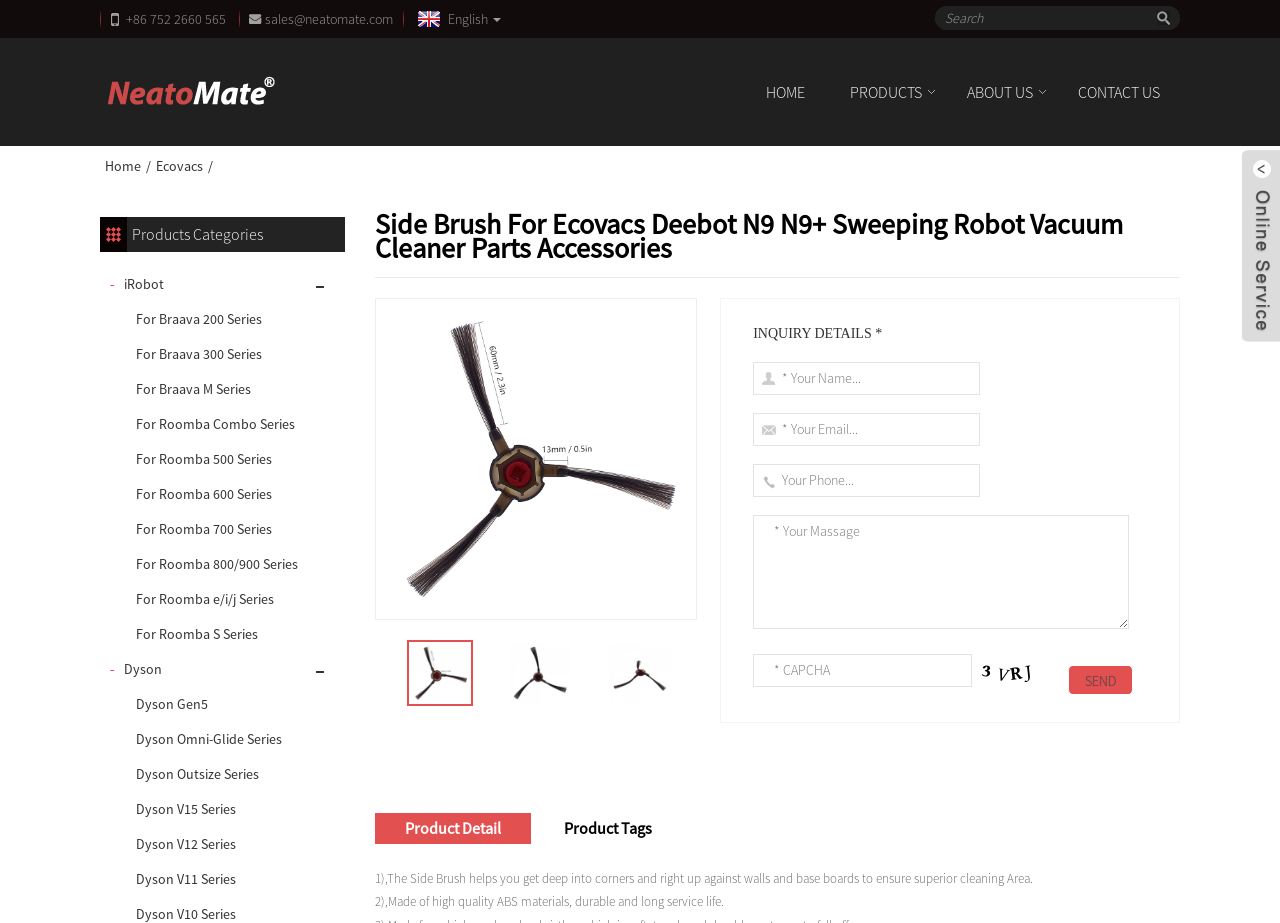Find the bounding box of the web element that fits this description: "Dyson V12 Series".

[0.106, 0.905, 0.184, 0.924]